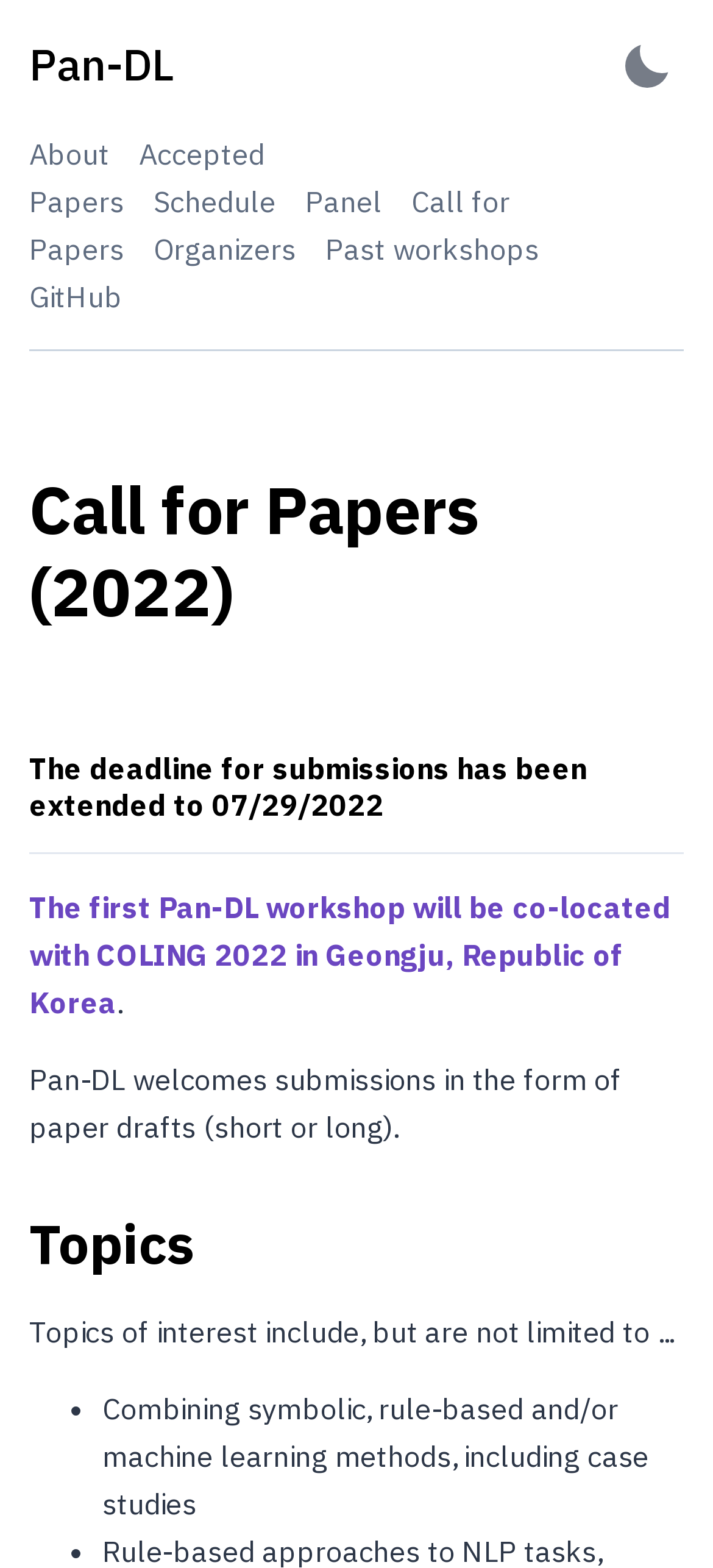Explain in detail what you observe on this webpage.

The webpage is about the Call for Papers for the Pan-DL workshop in 2022. At the top left, there is a link to go back to the home page, and at the top right, there is a button to activate dark mode. Below these elements, there are several links to navigate to different sections of the website, including About, Accepted Papers, Schedule, Panel, Call for Papers, Organizers, Past workshops, and GitHub.

The main content of the page starts with a heading that reads "Call for Papers (2022)". Below this heading, there is an announcement that the deadline for submissions has been extended to July 29, 2022. A horizontal separator line follows this announcement.

The next section provides information about the workshop, stating that it will be co-located with COLING 2022 in Geongju, Republic of Korea. A period mark is placed at the end of this sentence. Below this, there is a paragraph of text that welcomes submissions in the form of paper drafts.

A heading that reads "Topics" follows, with a link to a permalink. The topics of interest are listed below, including combining symbolic, rule-based and/or machine learning methods, among others. Each topic is marked with a bullet point.